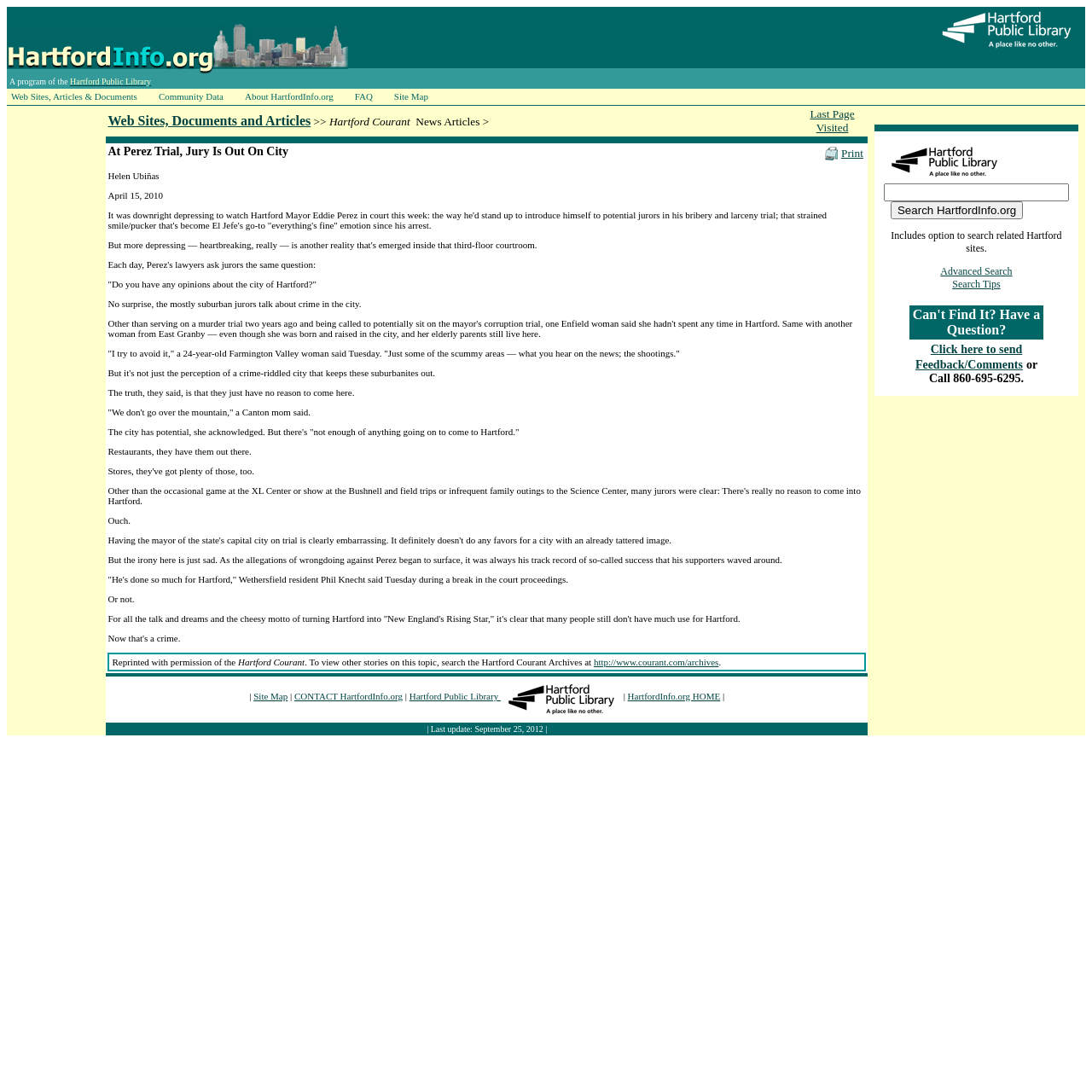Provide a one-word or short-phrase answer to the question:
What is the name of the newspaper that granted permission to reprint the article?

Hartford Courant